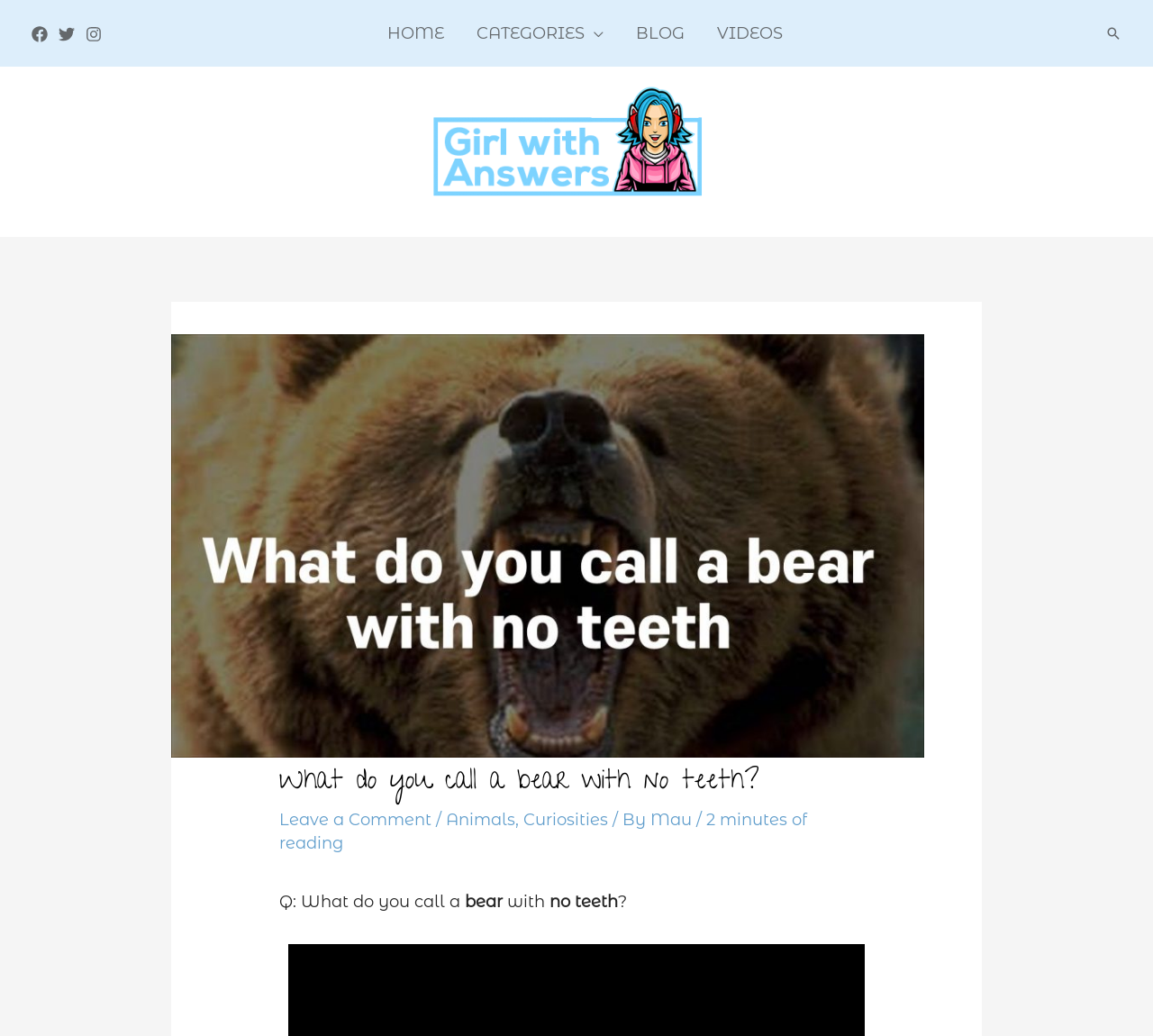Identify the bounding box coordinates necessary to click and complete the given instruction: "Leave a comment".

[0.242, 0.782, 0.374, 0.801]